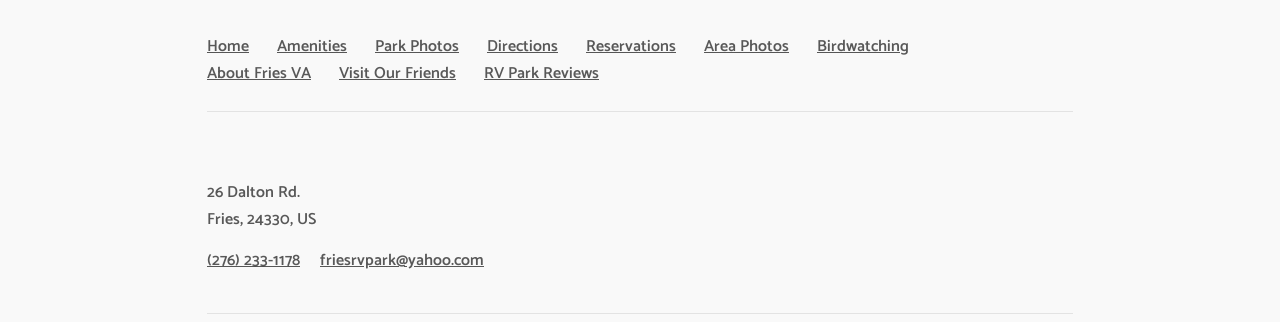Respond to the question below with a single word or phrase:
What is the phone number of the RV park?

(276) 233-1178